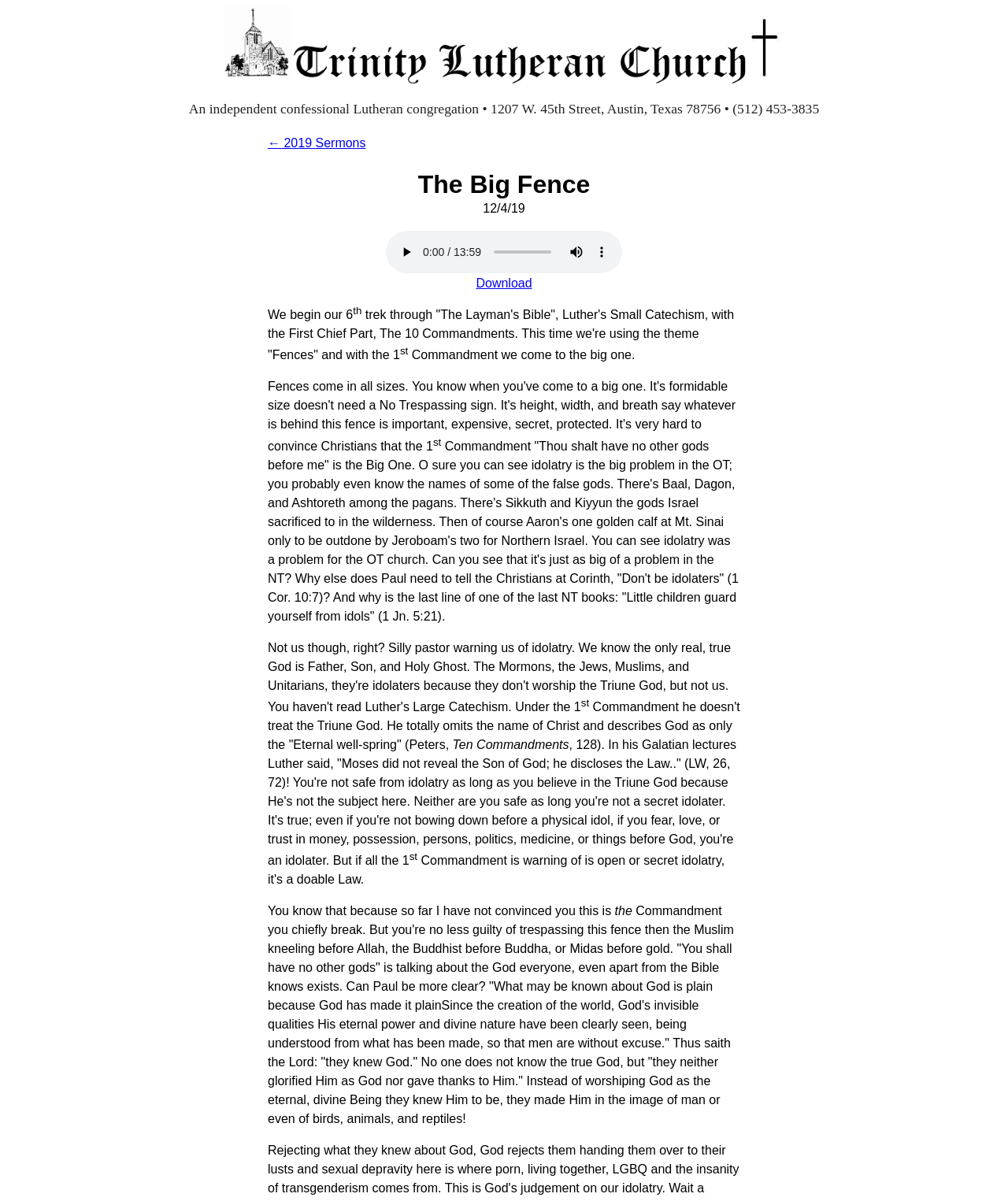Please find the main title text of this webpage.

The Big Fence